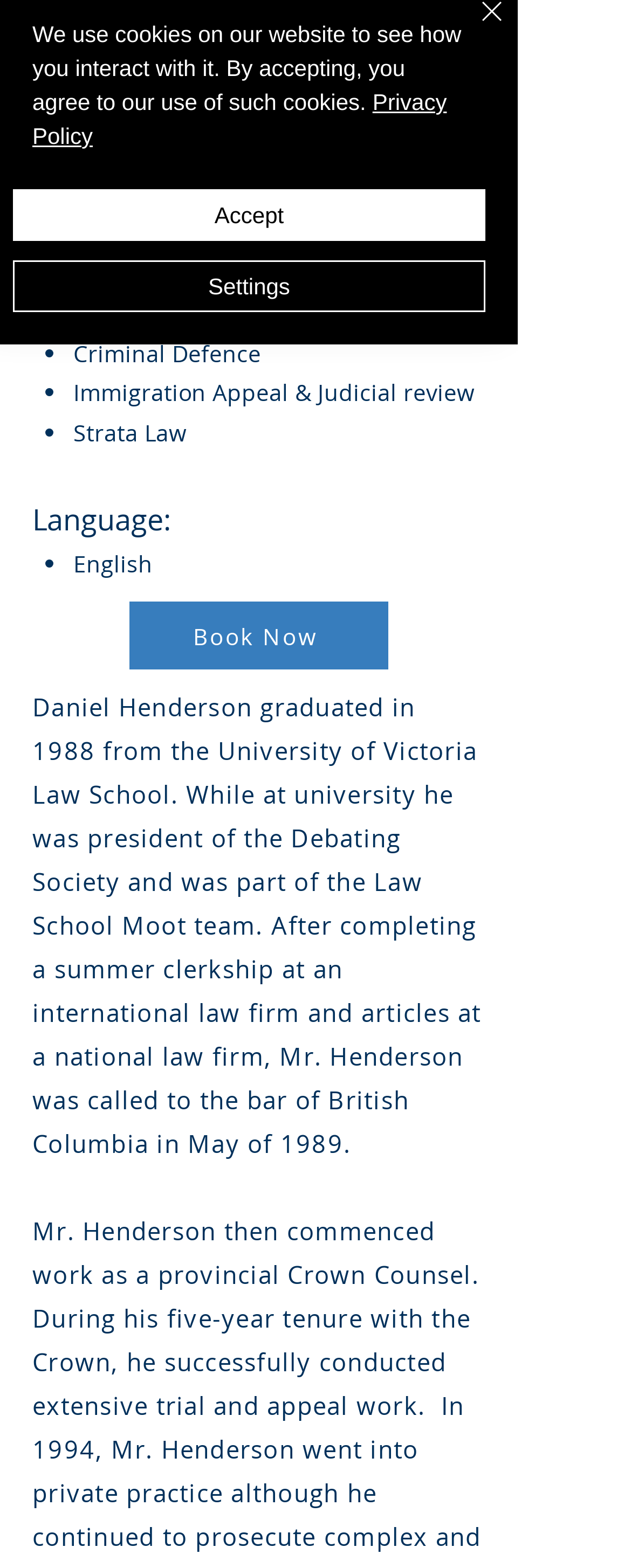Determine the bounding box of the UI element mentioned here: "Criminal Defence". The coordinates must be in the format [left, top, right, bottom] with values ranging from 0 to 1.

[0.116, 0.217, 0.413, 0.234]